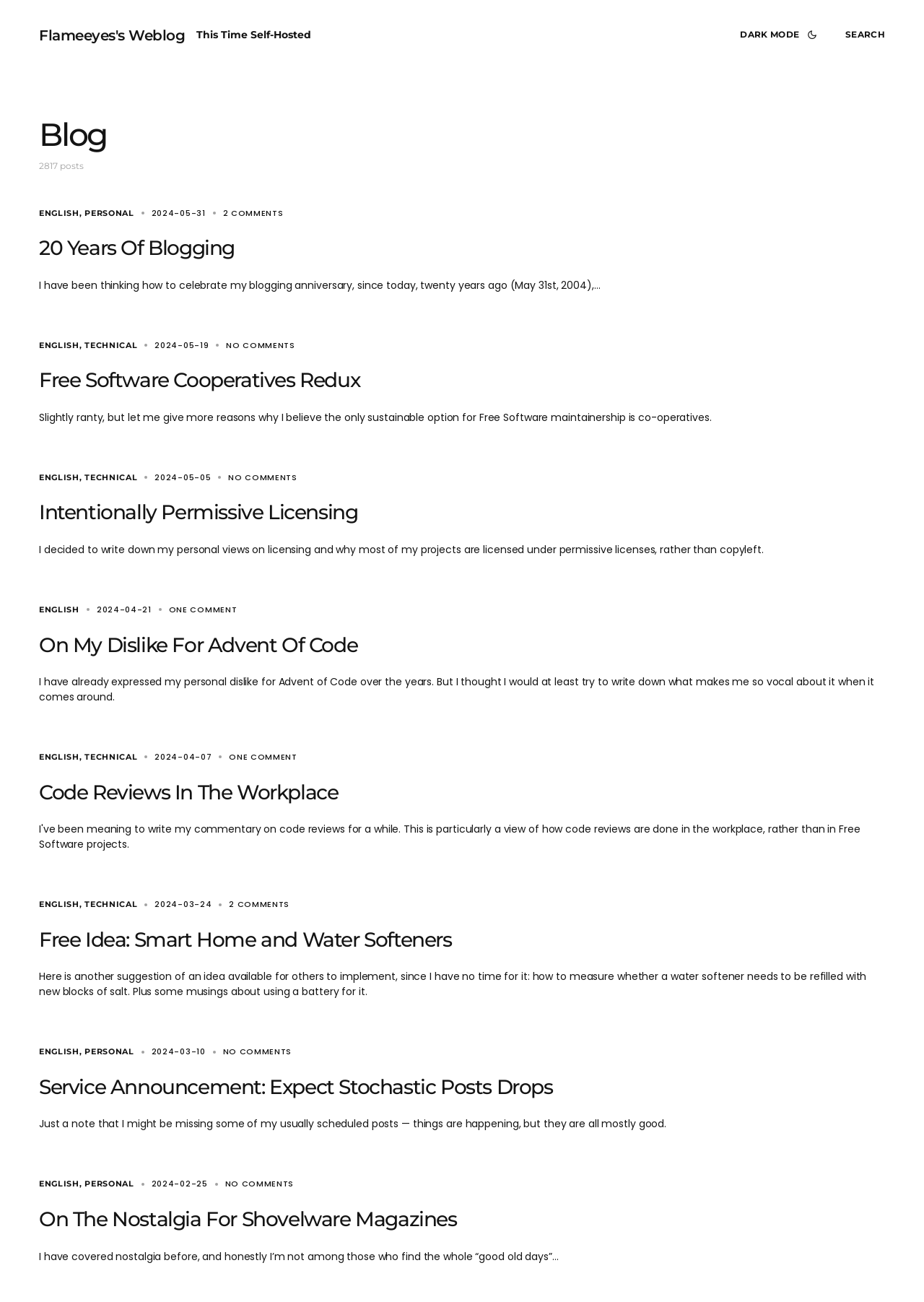Please identify the coordinates of the bounding box for the clickable region that will accomplish this instruction: "Check the comments on the post 'On The Nostalgia For Shovelware Magazines'".

[0.243, 0.905, 0.318, 0.914]